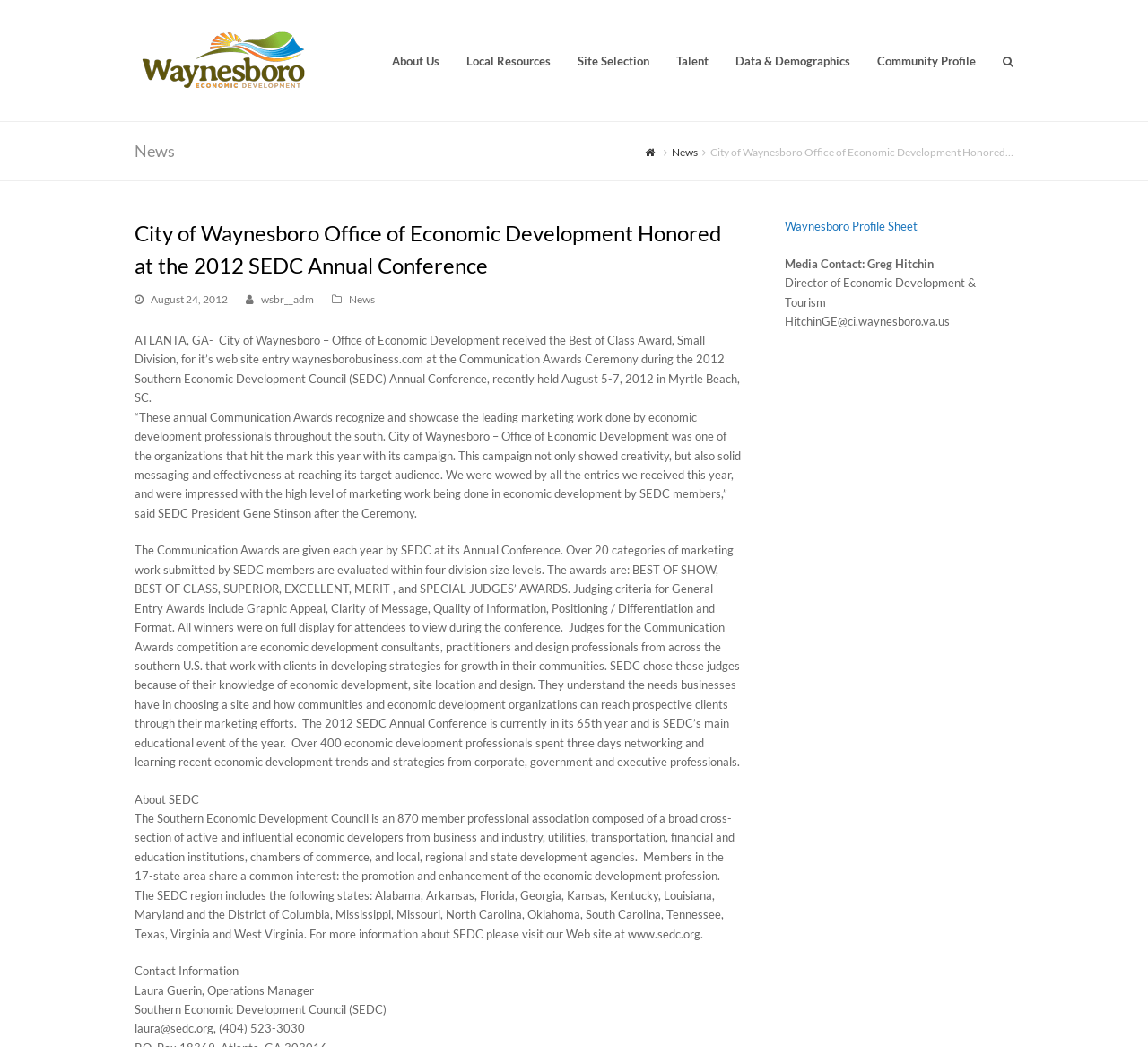Identify the bounding box coordinates for the region to click in order to carry out this instruction: "Click on the 'About Us' link". Provide the coordinates using four float numbers between 0 and 1, formatted as [left, top, right, bottom].

[0.33, 0.036, 0.395, 0.079]